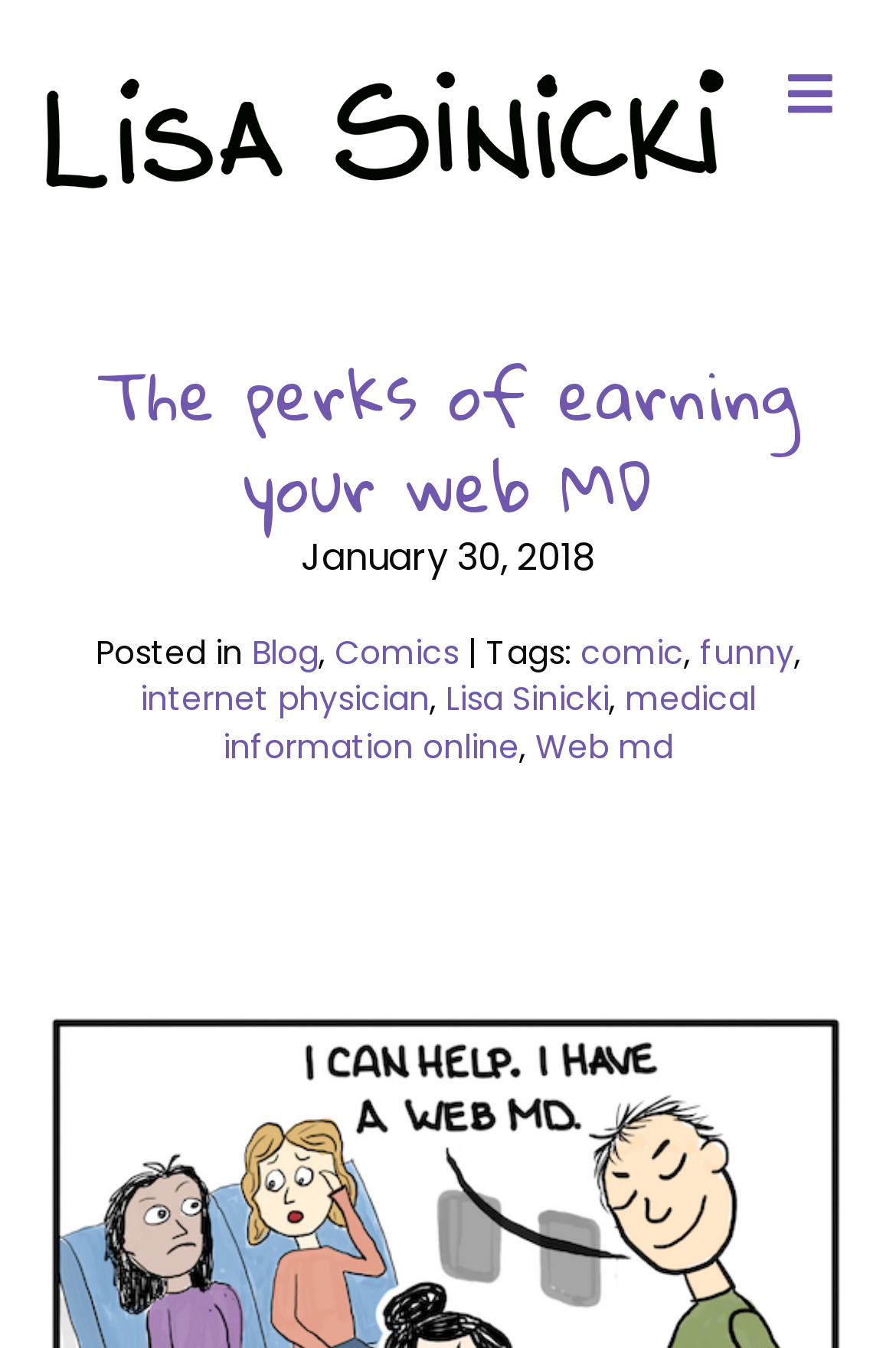Find and generate the main title of the webpage.

The perks of earning your web MD